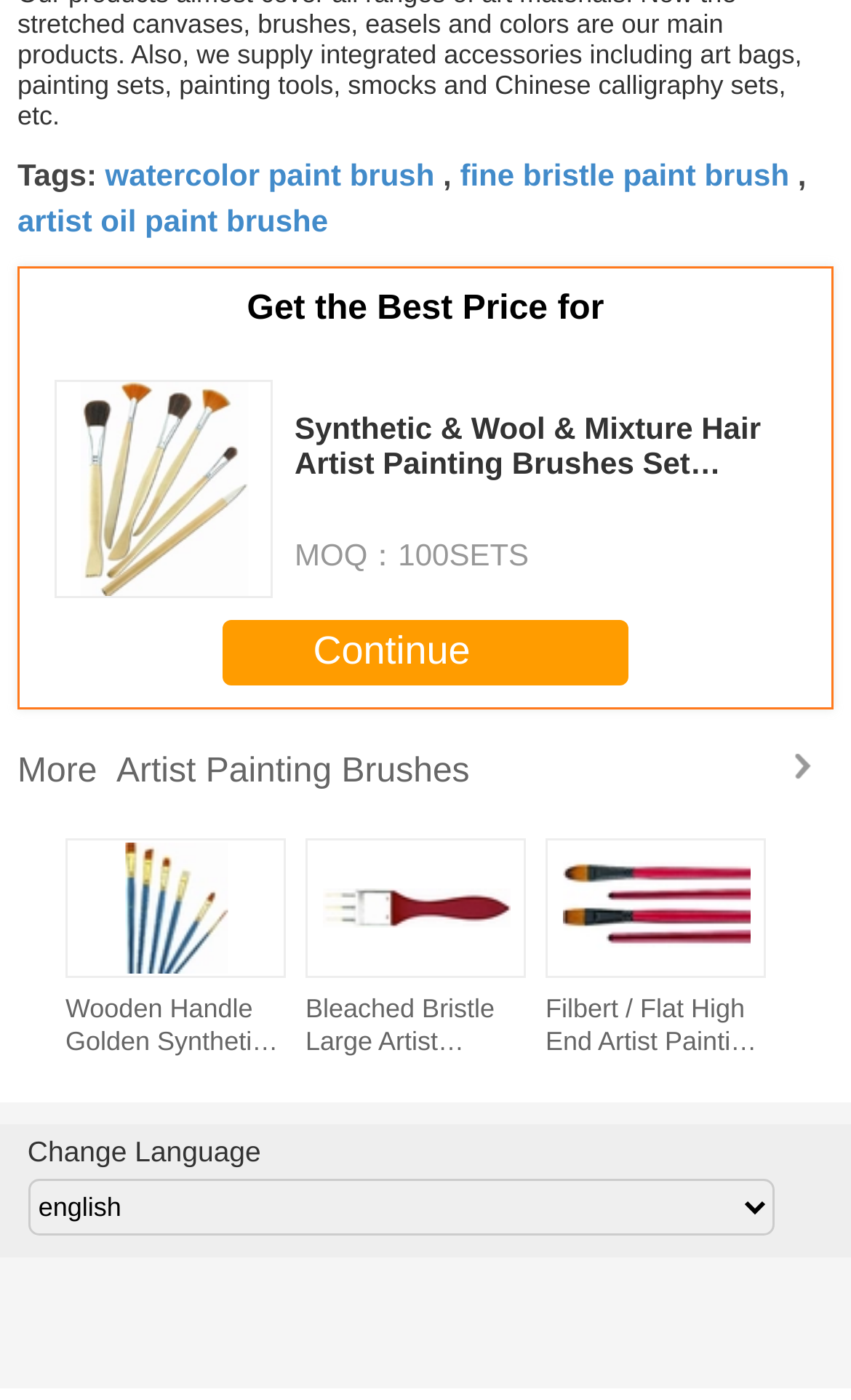Give a short answer using one word or phrase for the question:
What is the first tag mentioned?

watercolor paint brush